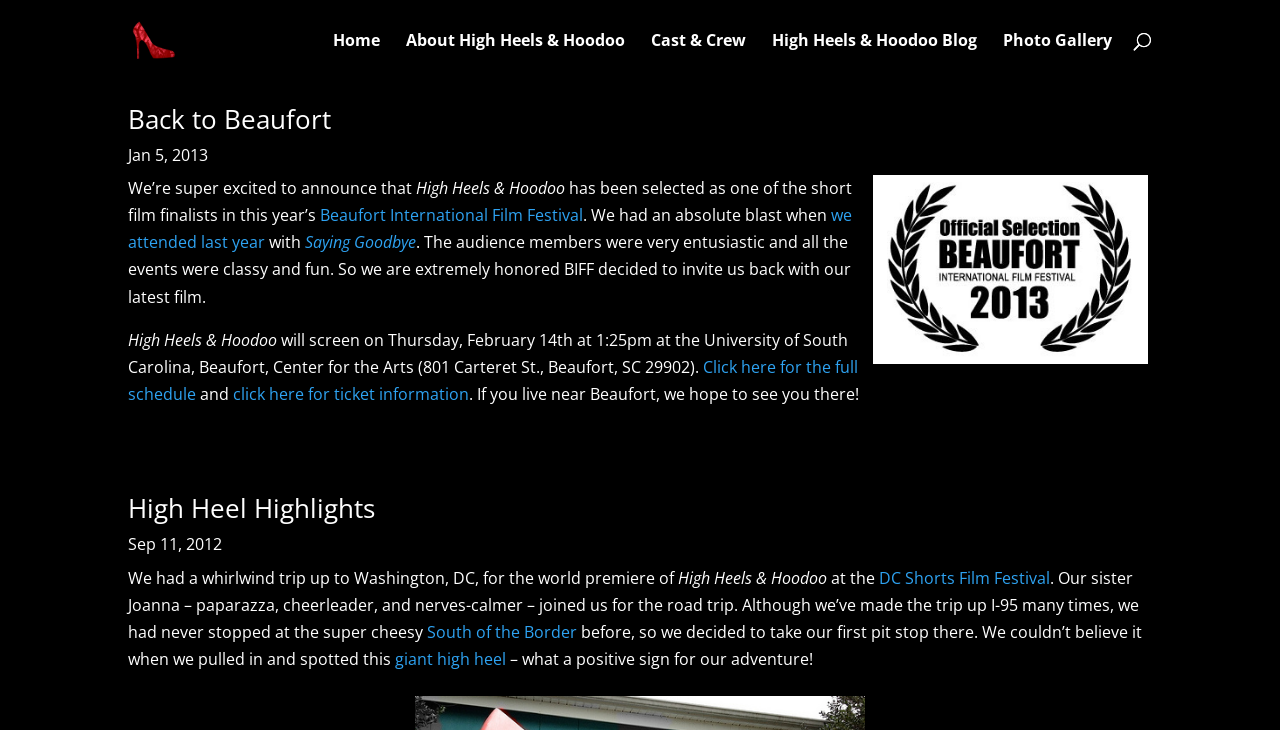What is the date of the 'Back to Beaufort' article?
Kindly offer a comprehensive and detailed response to the question.

The date of the 'Back to Beaufort' article can be found below the title of the article, where it says 'Jan 5, 2013'. This is the date the article was published.